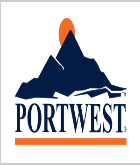Provide an in-depth description of the image you see.

The image features the logo of **Portwest**, a well-regarded brand known for its high-quality personal protective equipment (PPE). The design showcases a stylized mountain silhouette against a bold orange sun. The color palette primarily consists of navy blue and orange, symbolizing safety and reliability. Below the mountain graphic, the brand name "PORTWEST" is prominently displayed in a clean, modern font, reinforcing its professional image. This logo encapsulates the essence of Portwest’s commitment to providing durable and comfortable safety solutions for various work environments.